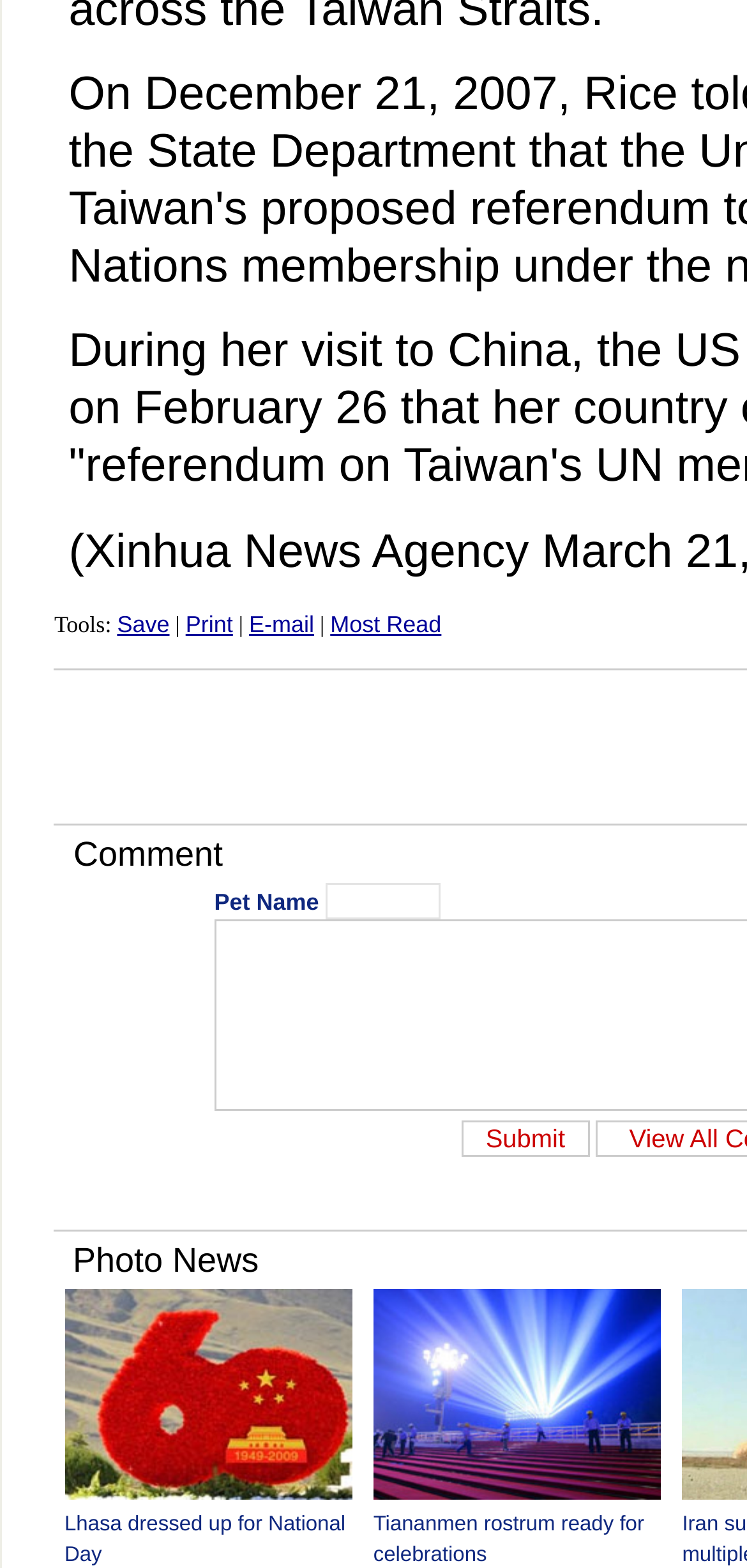Reply to the question with a brief word or phrase: What is the purpose of the button below the textbox?

To submit